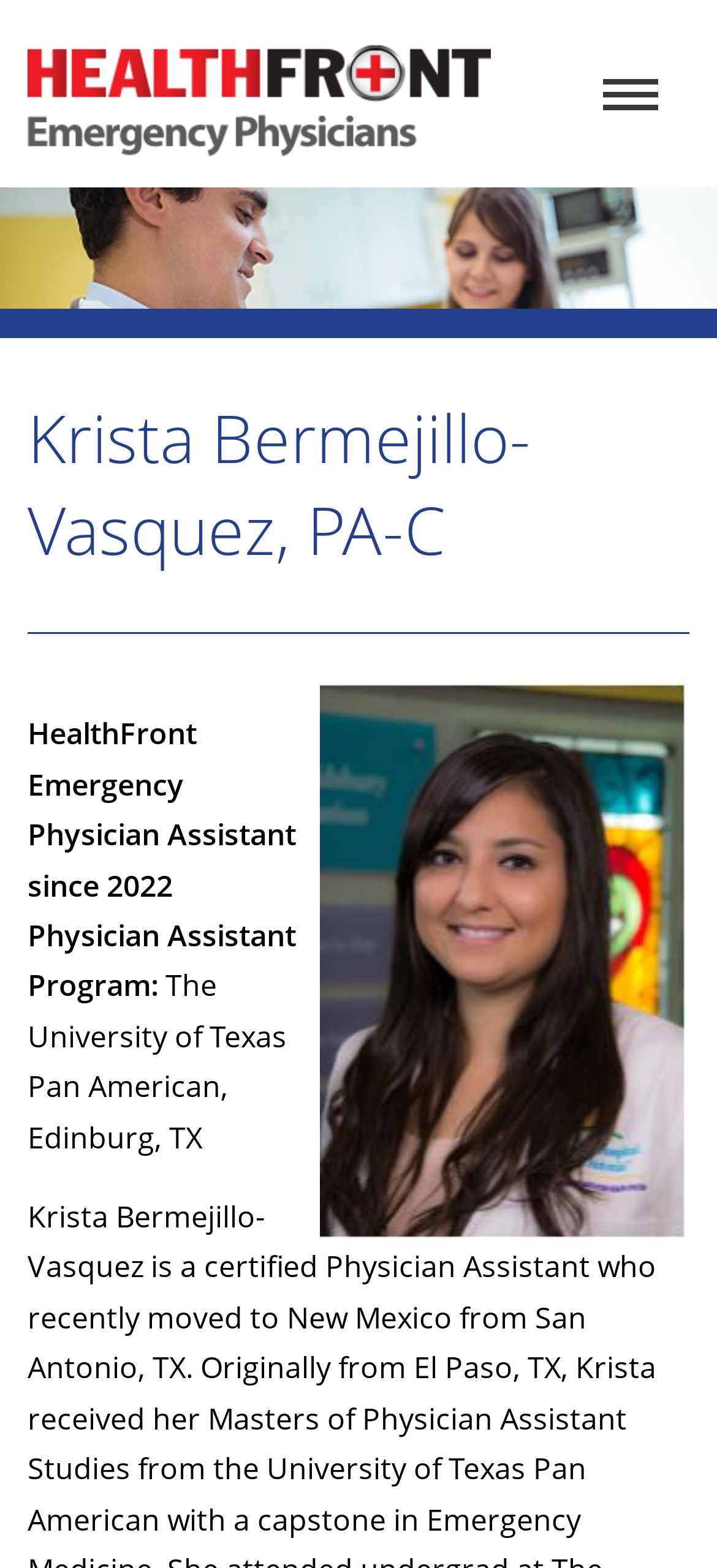Please find the main title text of this webpage.

Krista Bermejillo-Vasquez, PA-C